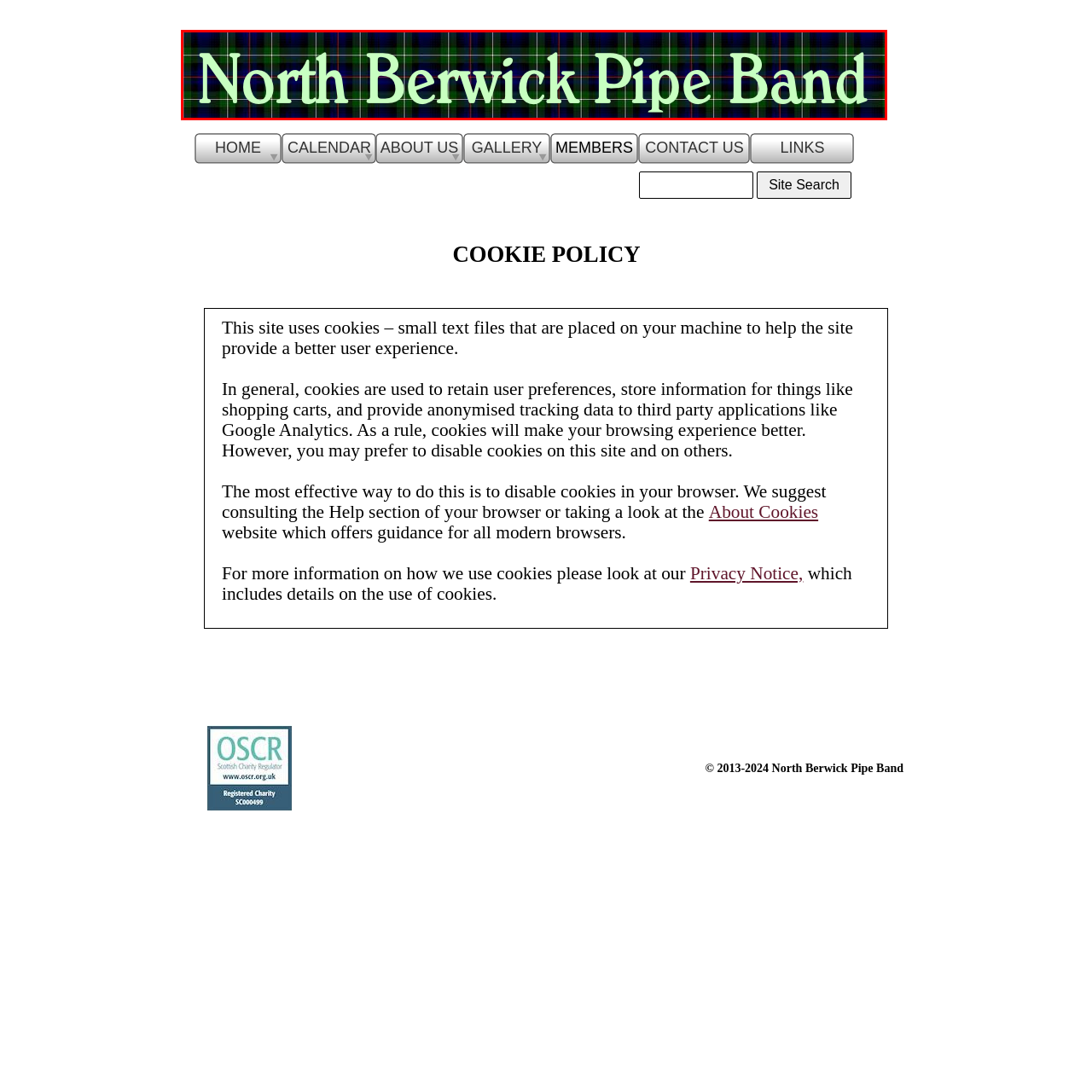Elaborate on the scene depicted within the red bounding box in the image.

The image prominently features the name "North Berwick Pipe Band" in an elegant, light green font. The background is designed with a traditional tartan pattern, incorporating vibrant hues of green, blue, and black, which evokes a sense of Scottish heritage and culture. This visual representation not only highlights the band’s identity but also reflects its deep-rooted connection to Scottish music and traditions. The design is visually striking, making it stand out as a banner or logo for events, performances, or promotional materials associated with the band.